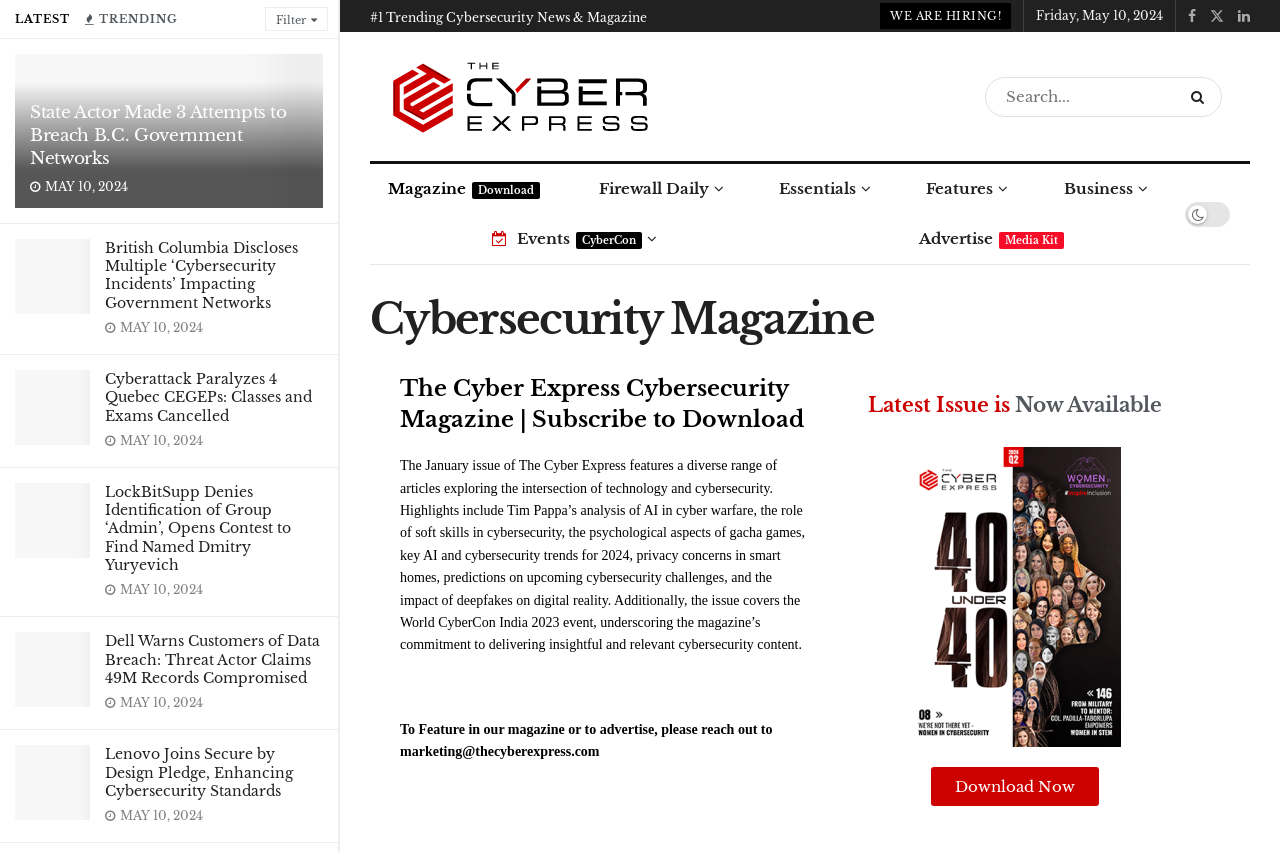Select the bounding box coordinates of the element I need to click to carry out the following instruction: "Download the cybersecurity magazine".

[0.727, 0.901, 0.859, 0.946]